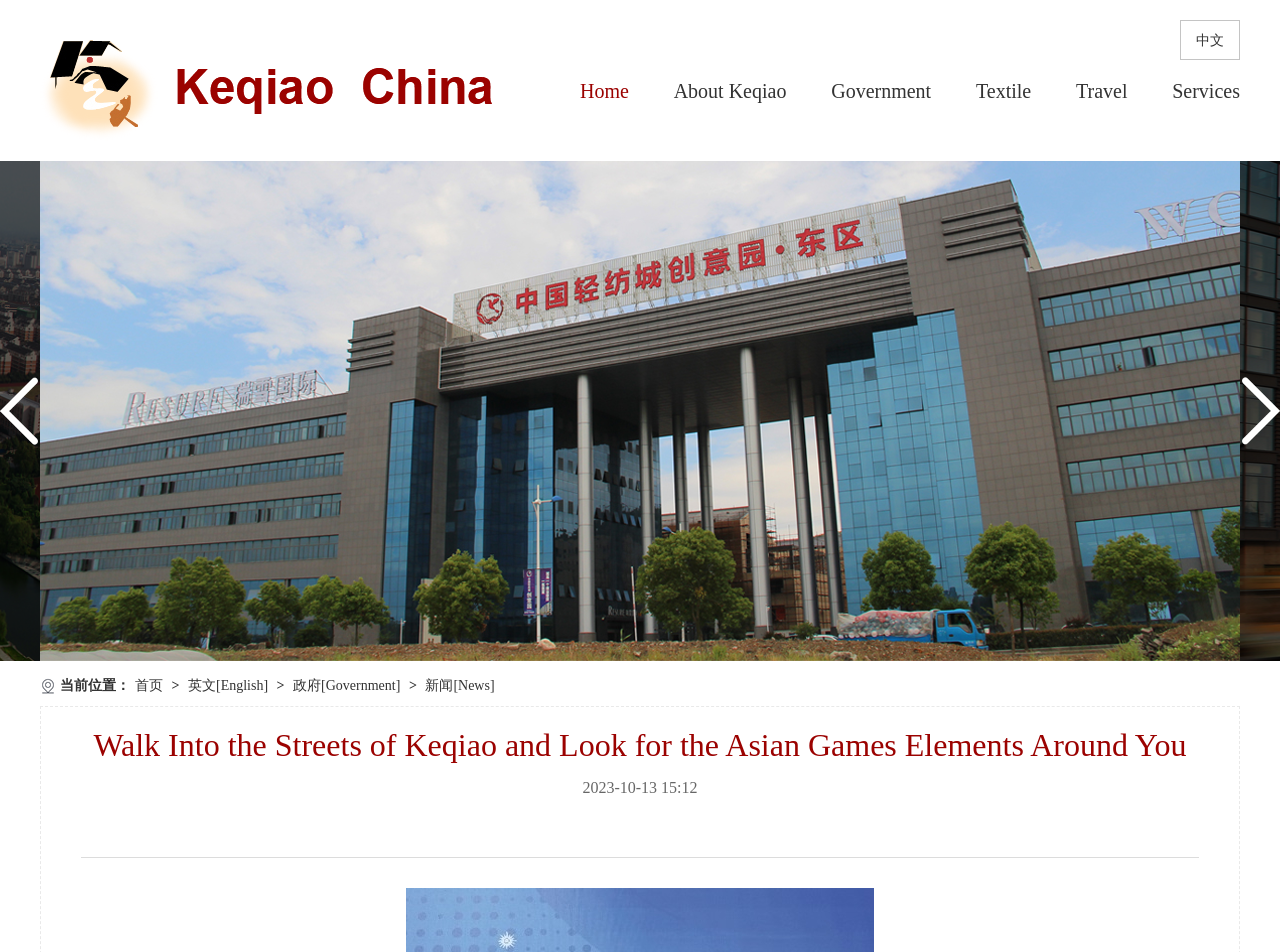Identify the bounding box coordinates for the UI element described by the following text: "About Keqiao". Provide the coordinates as four float numbers between 0 and 1, in the format [left, top, right, bottom].

[0.526, 0.084, 0.614, 0.107]